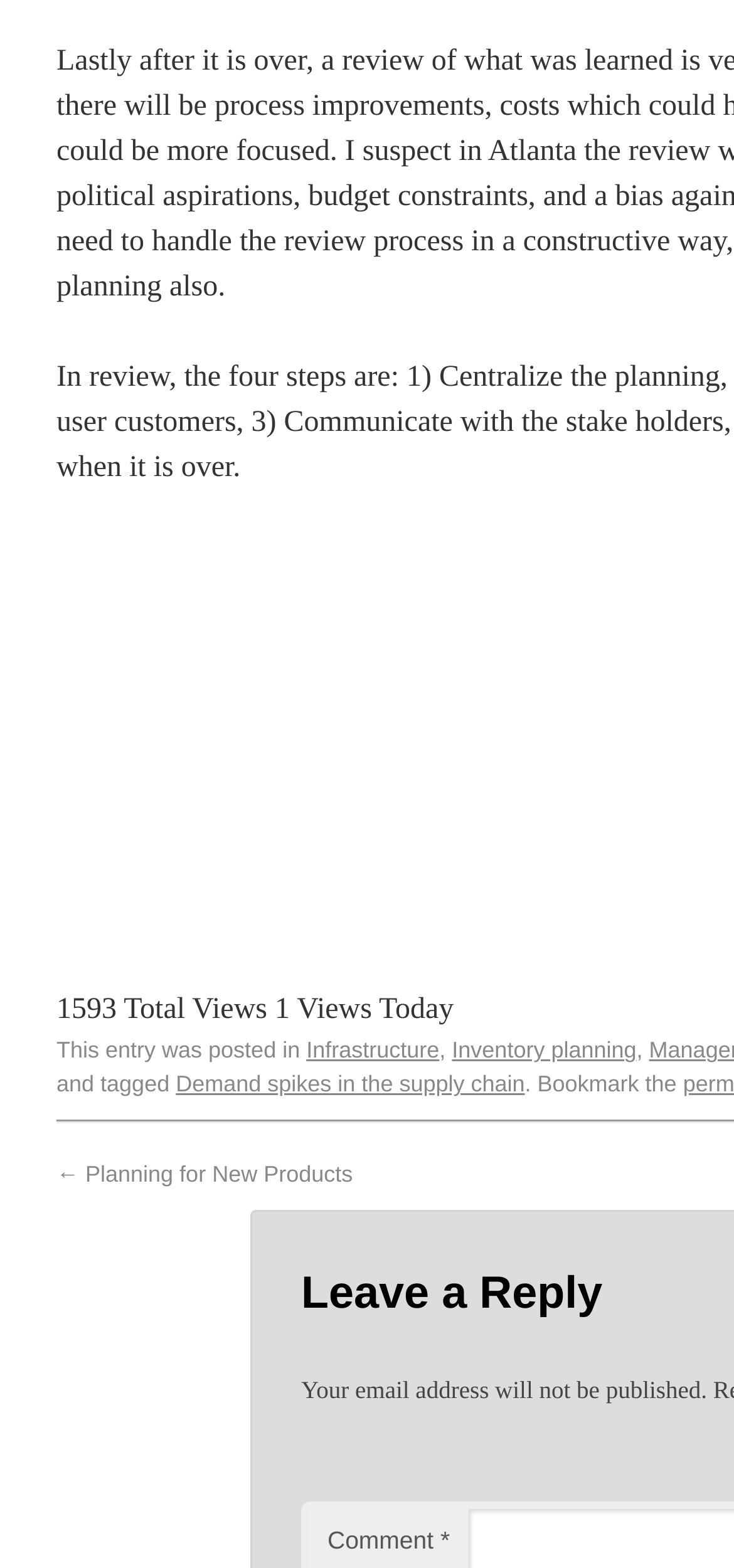What is the category of this post?
Based on the image, give a concise answer in the form of a single word or short phrase.

Infrastructure, Inventory planning